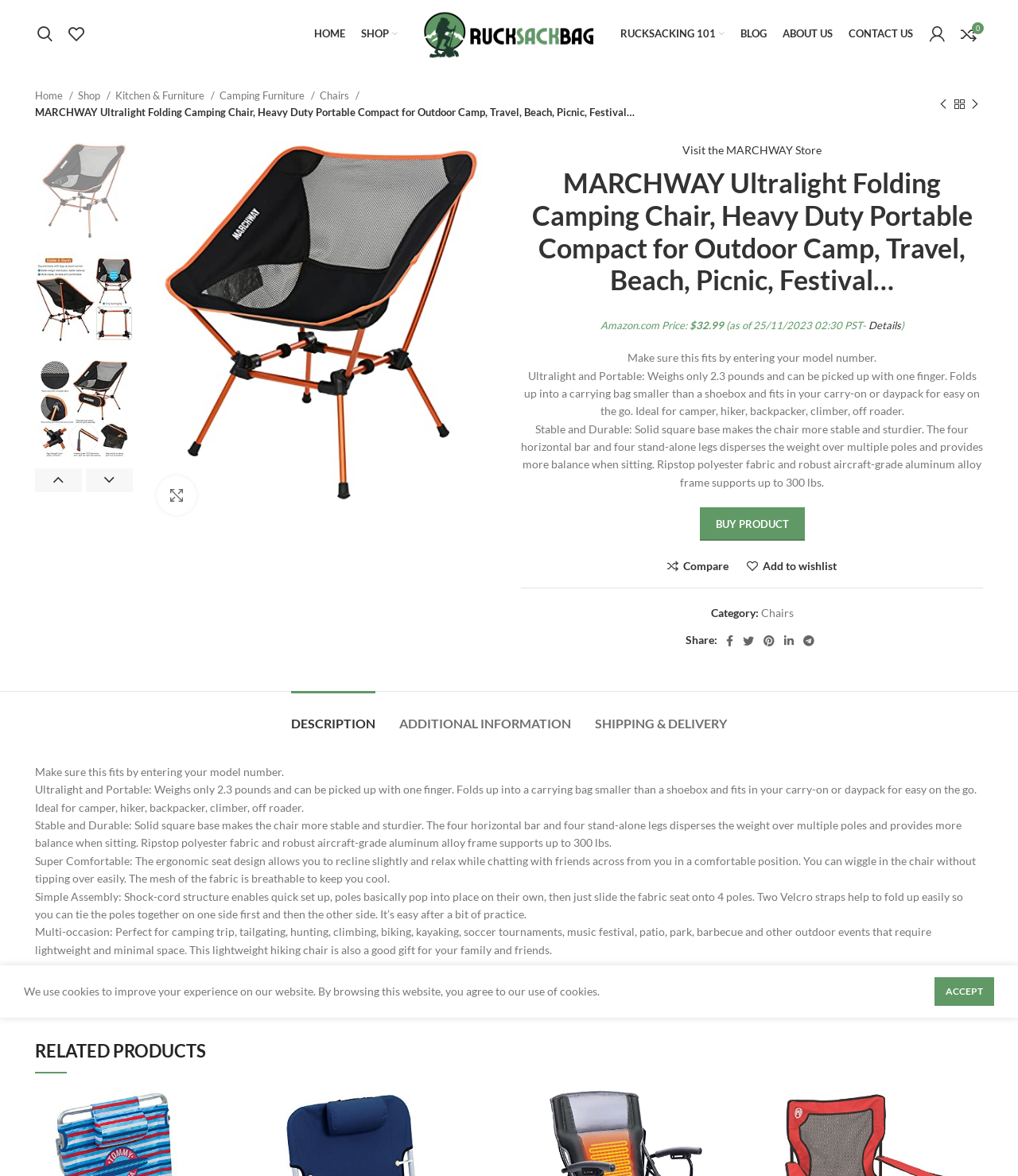Give a detailed account of the webpage's layout and content.

This webpage is a product page for the MARCHWAY Ultralight Folding Camping Chair. At the top, there is a navigation bar with links to "HOME", "SHOP", "RUCKSACKING 101", "BLOG", "ABOUT US", and "CONTACT US". Below the navigation bar, there is a search bar and a wishlist icon.

The main content of the page is divided into two sections. On the left, there is a product image gallery with two large images of the camping chair. Below the images, there are links to "Previous product" and "Next product".

On the right, there is a product description section. At the top, there is a heading with the product name and a link to visit the MARCHWAY store. Below the heading, there is a price section with the current price and a link to details. 

The product description is divided into several sections, including "Make sure this fits by entering your model number", "Ultralight and Portable", "Stable and Durable", and more. Each section describes a feature of the product. There are also buttons to "BUY PRODUCT", "Compare", and "Add to wishlist".

Below the product description, there are links to share the product on social media platforms such as Facebook, Twitter, Pinterest, and LinkedIn. There is also a tab list with tabs for "DESCRIPTION", "ADDITIONAL INFORMATION", and "SHIPPING & DELIVERY". The "DESCRIPTION" tab is selected by default and displays the product description.

At the bottom of the page, there is a "RELATED PRODUCTS" section.